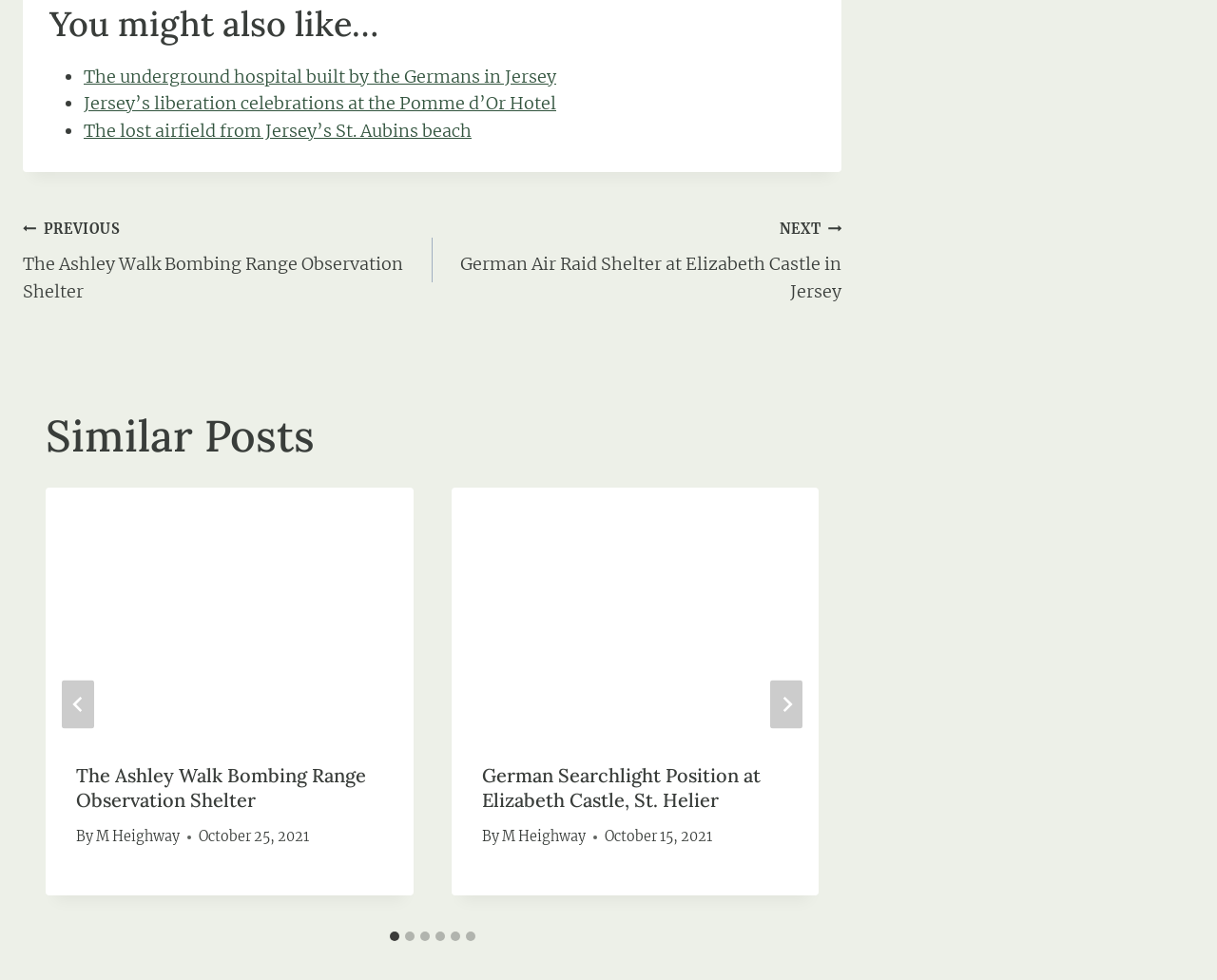Please specify the bounding box coordinates of the area that should be clicked to accomplish the following instruction: "Click the 'The Ashley Walk Bombing Range Observation Shelter' link". The coordinates should consist of four float numbers between 0 and 1, i.e., [left, top, right, bottom].

[0.038, 0.498, 0.339, 0.748]